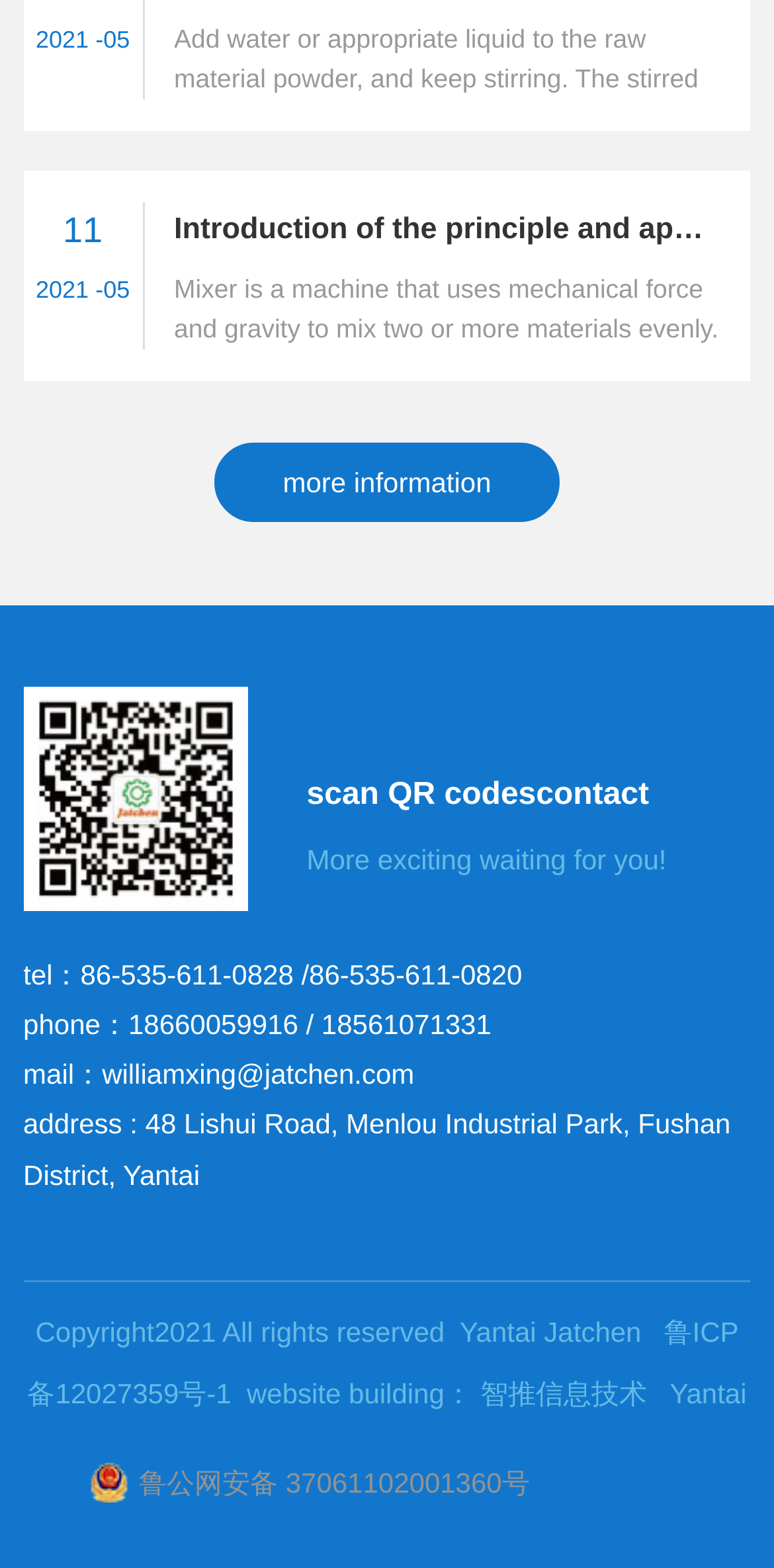Please provide a comprehensive response to the question based on the details in the image: What is the contact phone number?

The contact phone number is mentioned in the StaticText element with ID 885, which is located below the 'tel:' label.